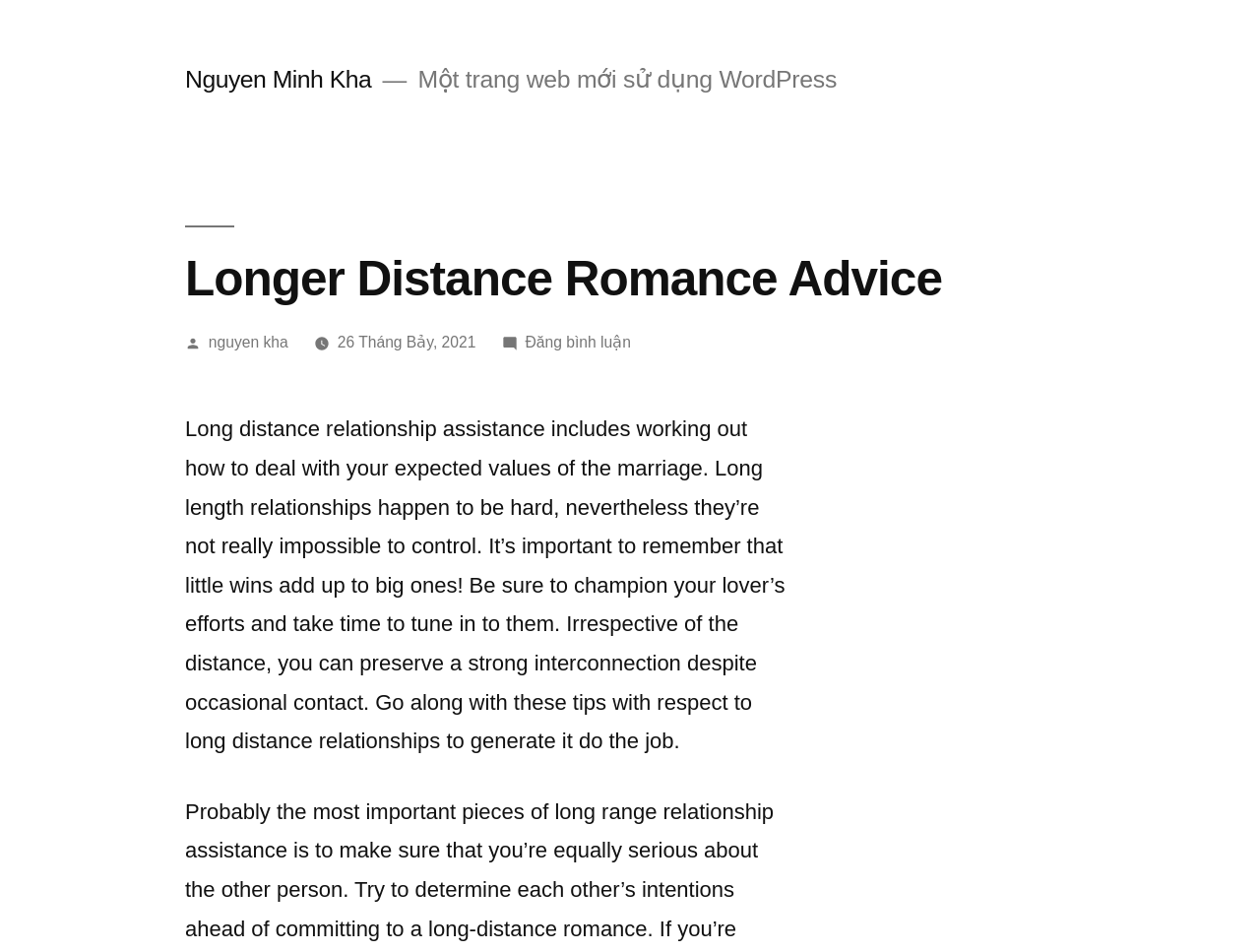Provide the bounding box coordinates of the HTML element this sentence describes: "Nguyen Minh Kha".

[0.147, 0.069, 0.295, 0.097]